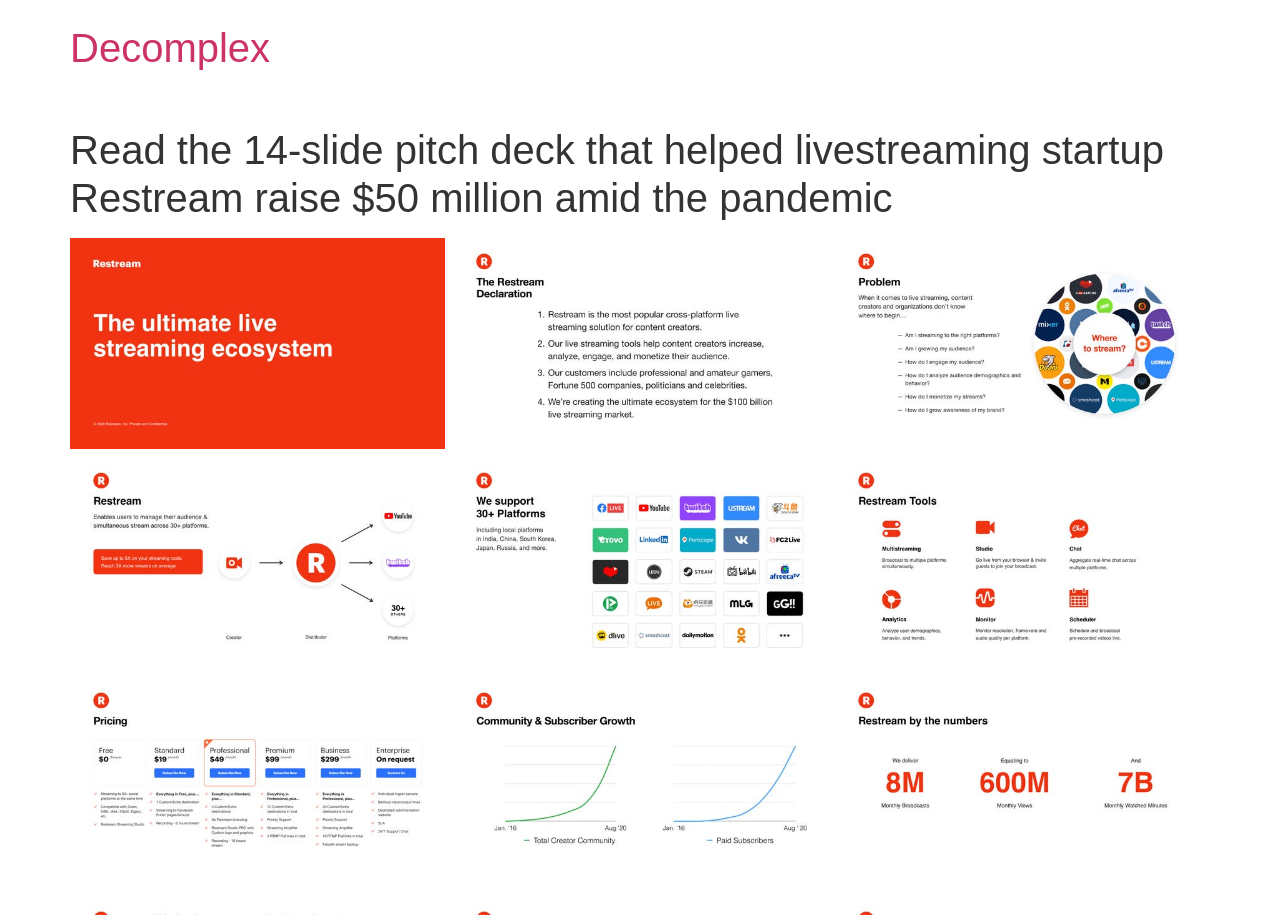Are the figures arranged in a single row?
Please use the image to provide an in-depth answer to the question.

I analyzed the bounding box coordinates of the figure elements and found that they have different y-coordinates, indicating that they are arranged in multiple rows.